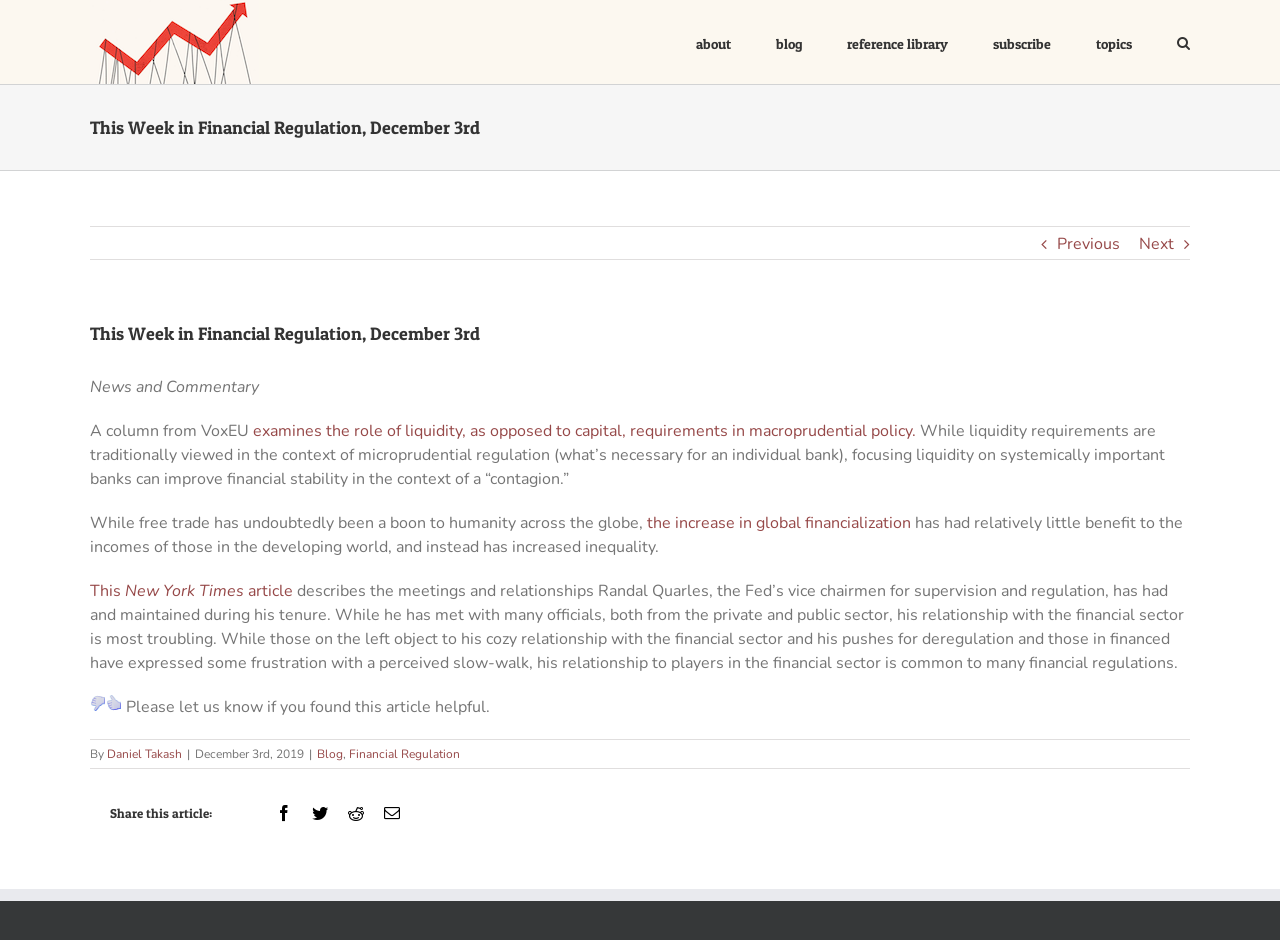Using the provided description blog, find the bounding box coordinates for the UI element. Provide the coordinates in (top-left x, top-left y, bottom-right x, bottom-right y) format, ensuring all values are between 0 and 1.

[0.606, 0.0, 0.627, 0.089]